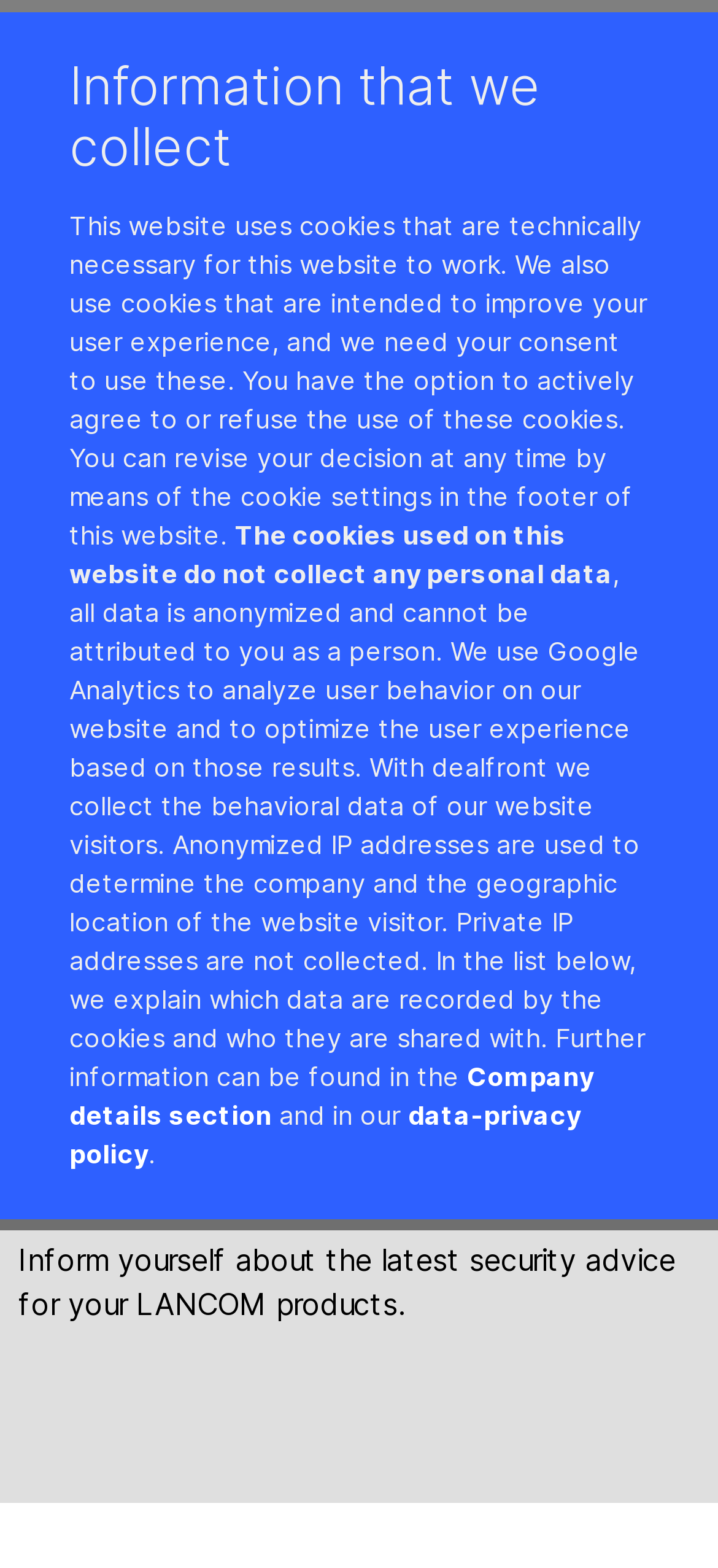Please provide a comprehensive response to the question based on the details in the image: What is the purpose of the toggle navigation button?

The toggle navigation button is located at the top right corner of the webpage, and it has the text 'Toggle navigation'. This suggests that it is used to navigate through the webpage or to access other parts of the website.